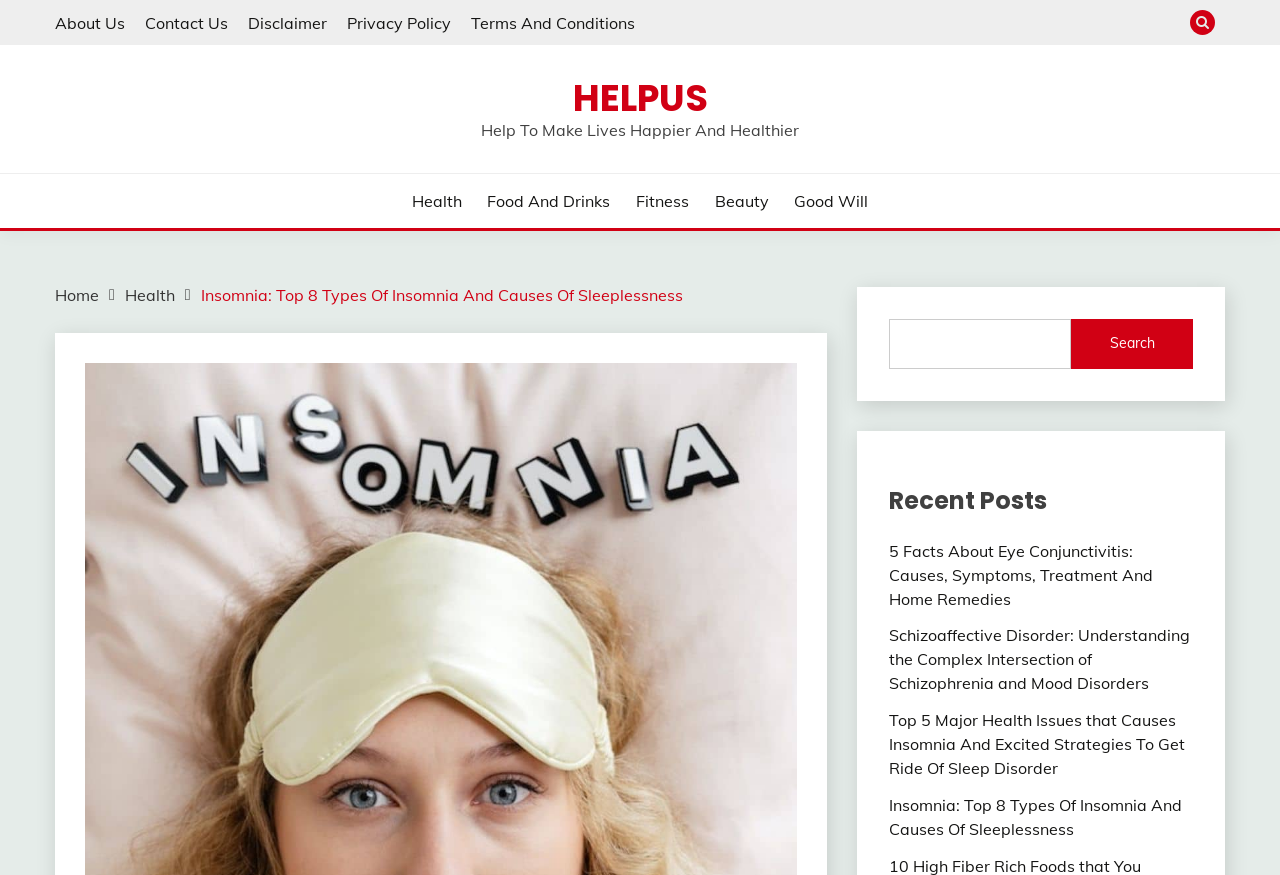Provide the bounding box coordinates for the UI element that is described as: "info@smicker.se".

None